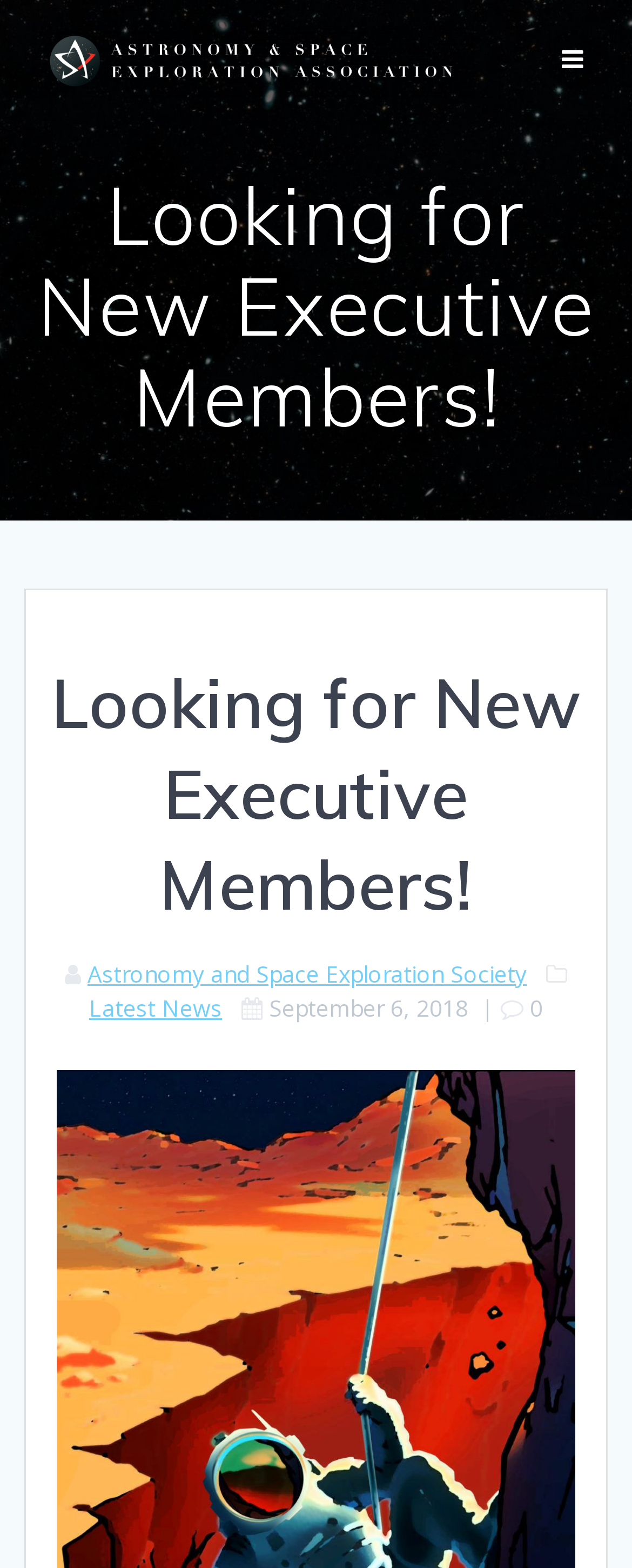Identify the primary heading of the webpage and provide its text.

Looking for New Executive Members!